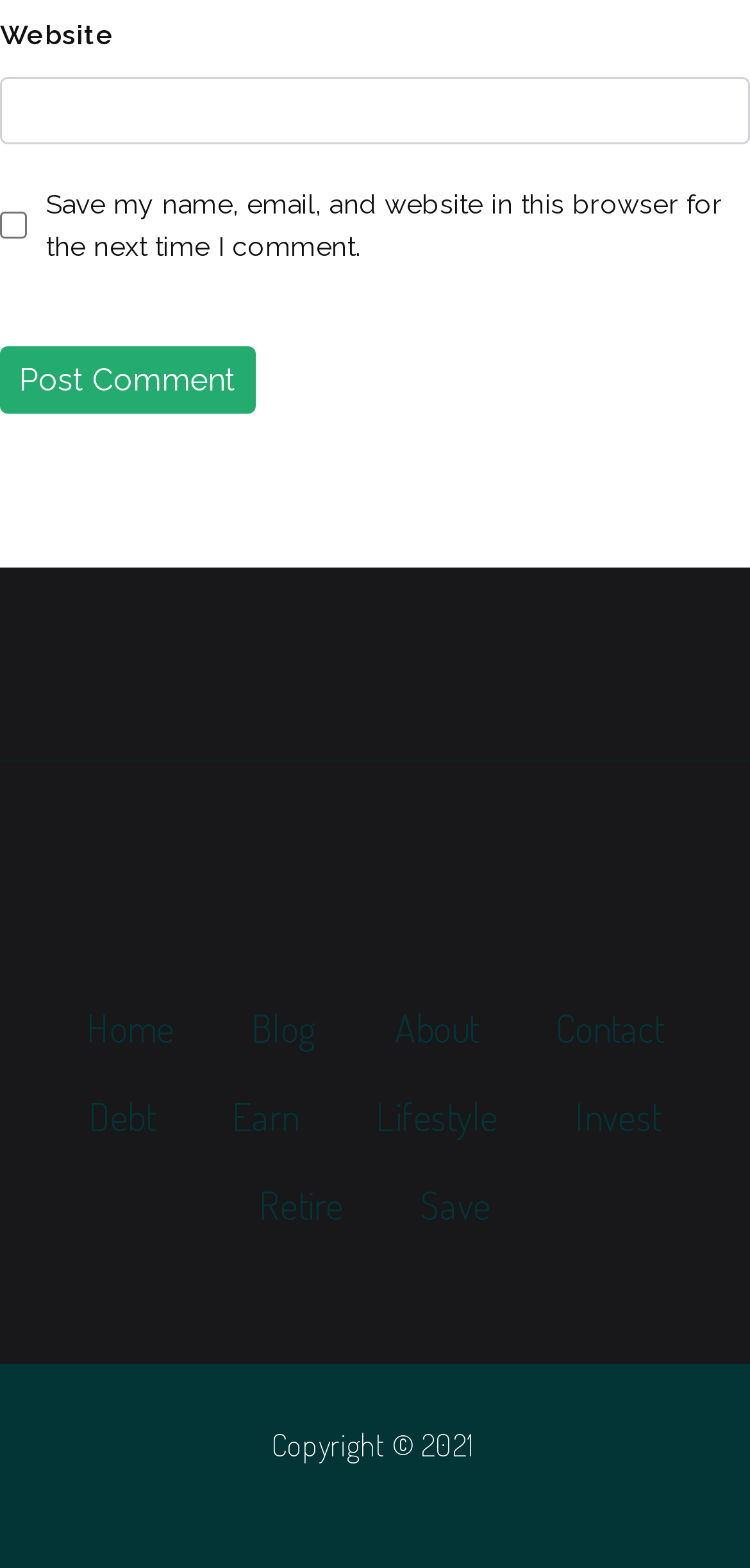Locate the bounding box coordinates of the clickable region necessary to complete the following instruction: "Enter website". Provide the coordinates in the format of four float numbers between 0 and 1, i.e., [left, top, right, bottom].

[0.0, 0.049, 1.0, 0.092]